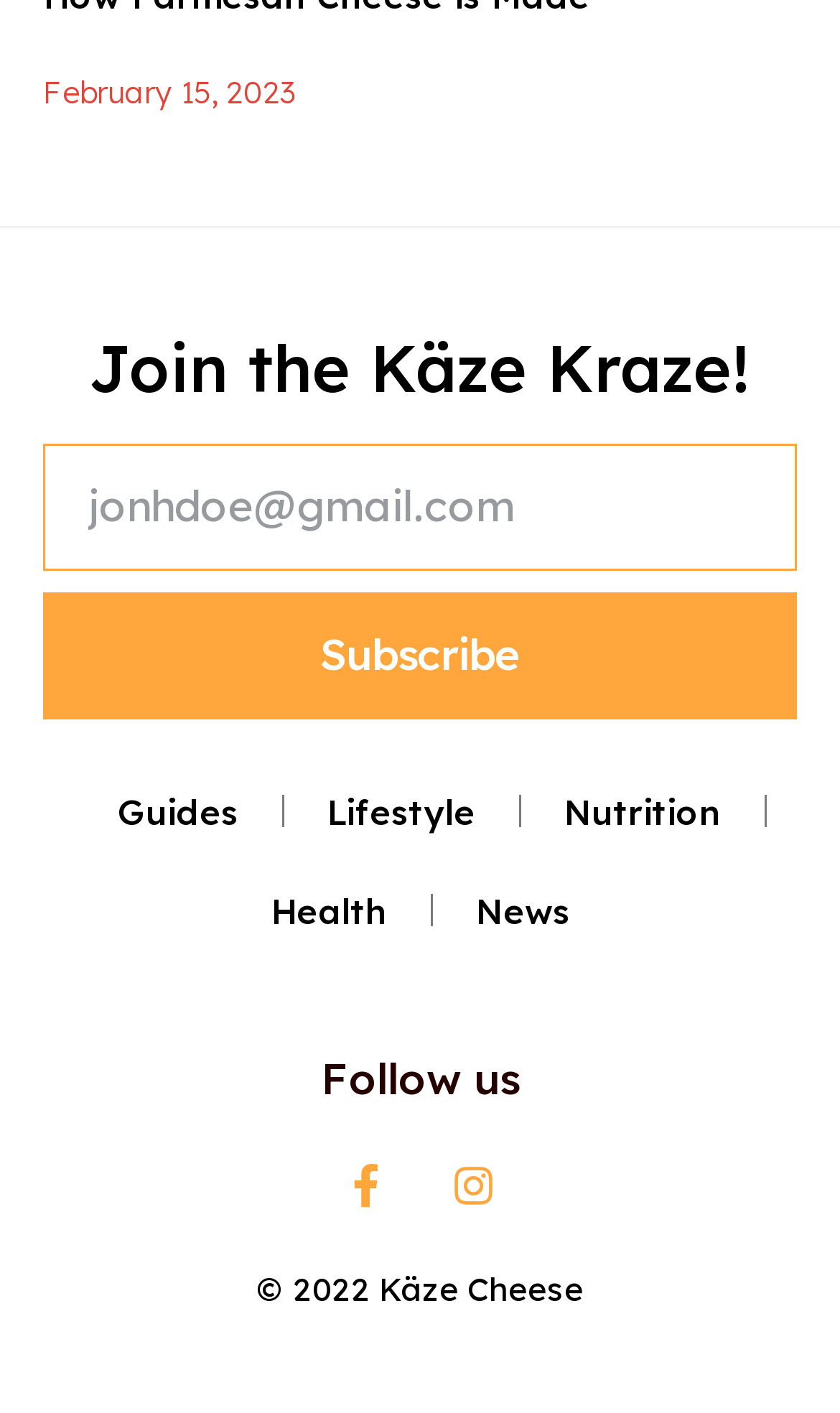What categories are available for reading?
Carefully examine the image and provide a detailed answer to the question.

The webpage provides links to different categories, including Guides, Lifestyle, Nutrition, Health, and News, which are likely topics or sections of the website that users can read about.